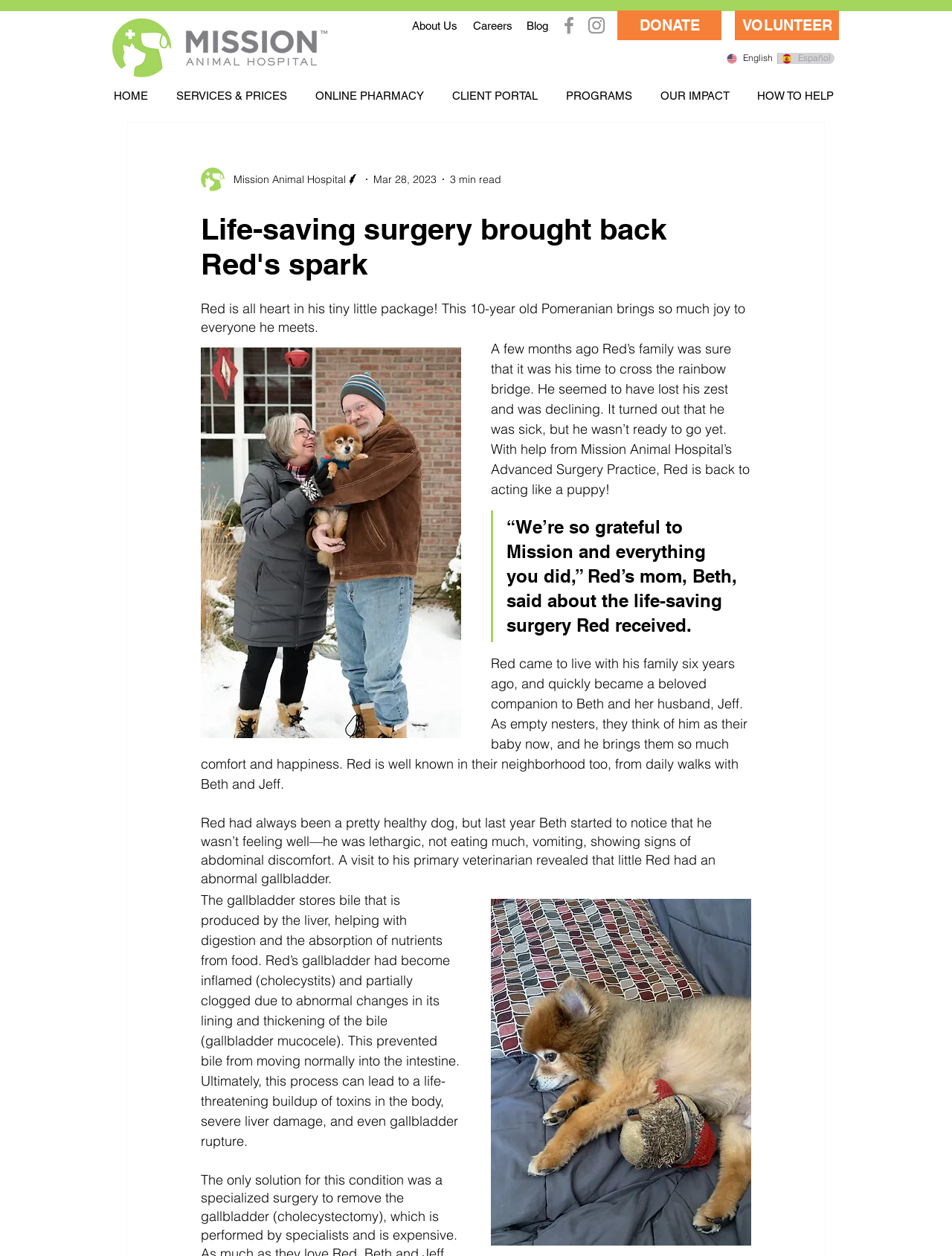Use one word or a short phrase to answer the question provided: 
What is the name of the dog in the story?

Red